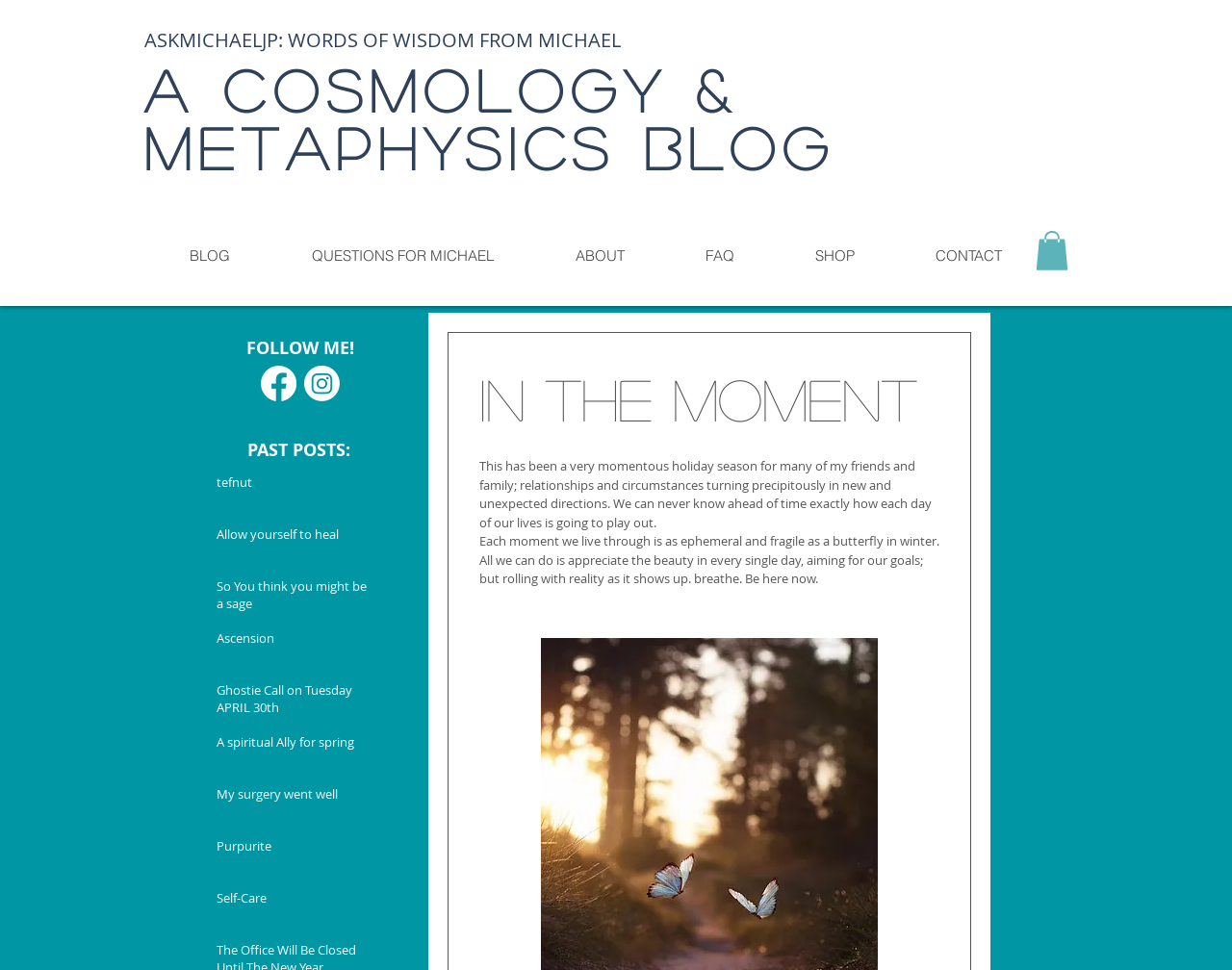What is the name of the blog?
Refer to the image and provide a concise answer in one word or phrase.

ASKMICHAELJP